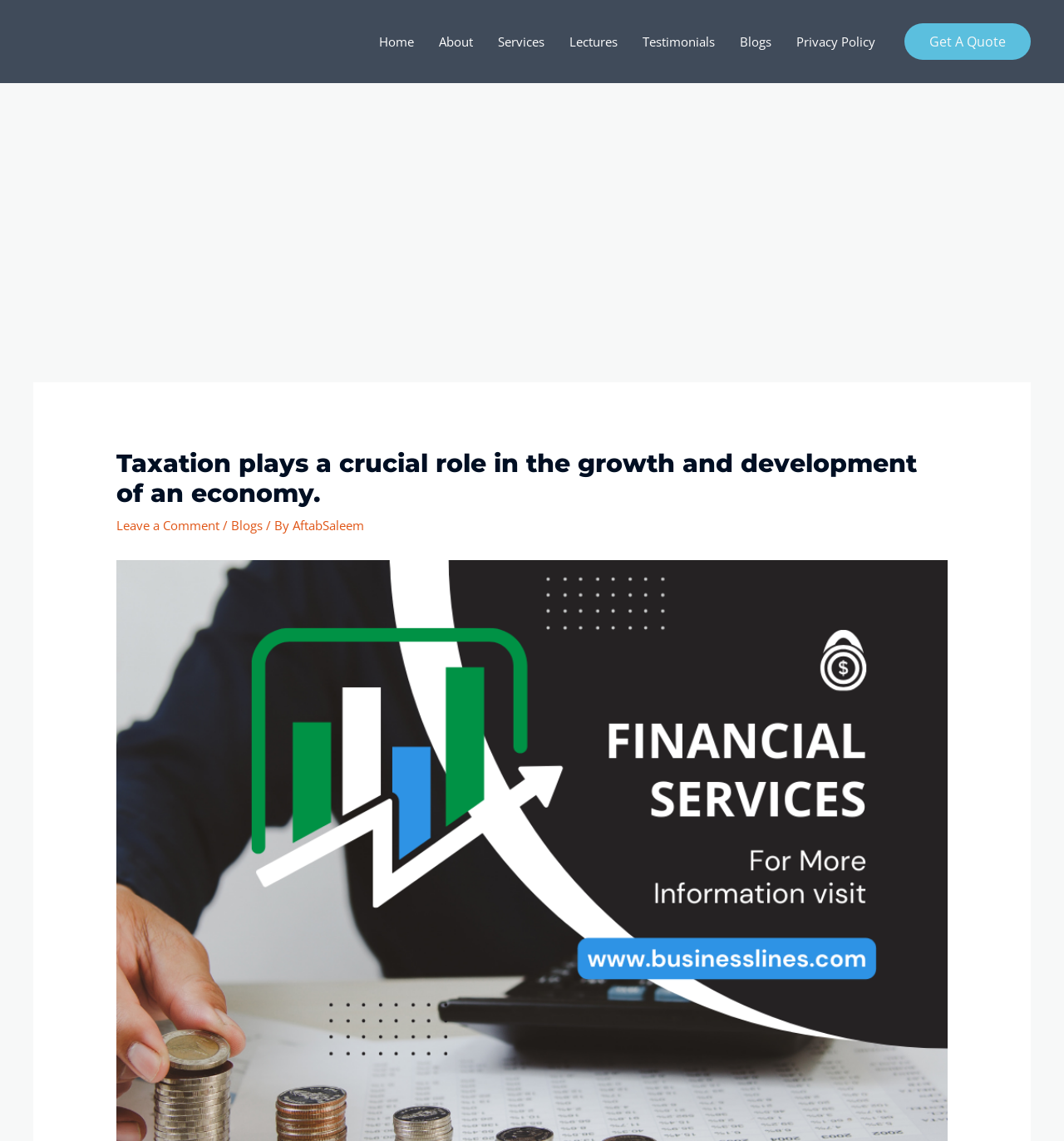Determine the bounding box coordinates of the element that should be clicked to execute the following command: "Check out the latest testimonials and feedback".

None